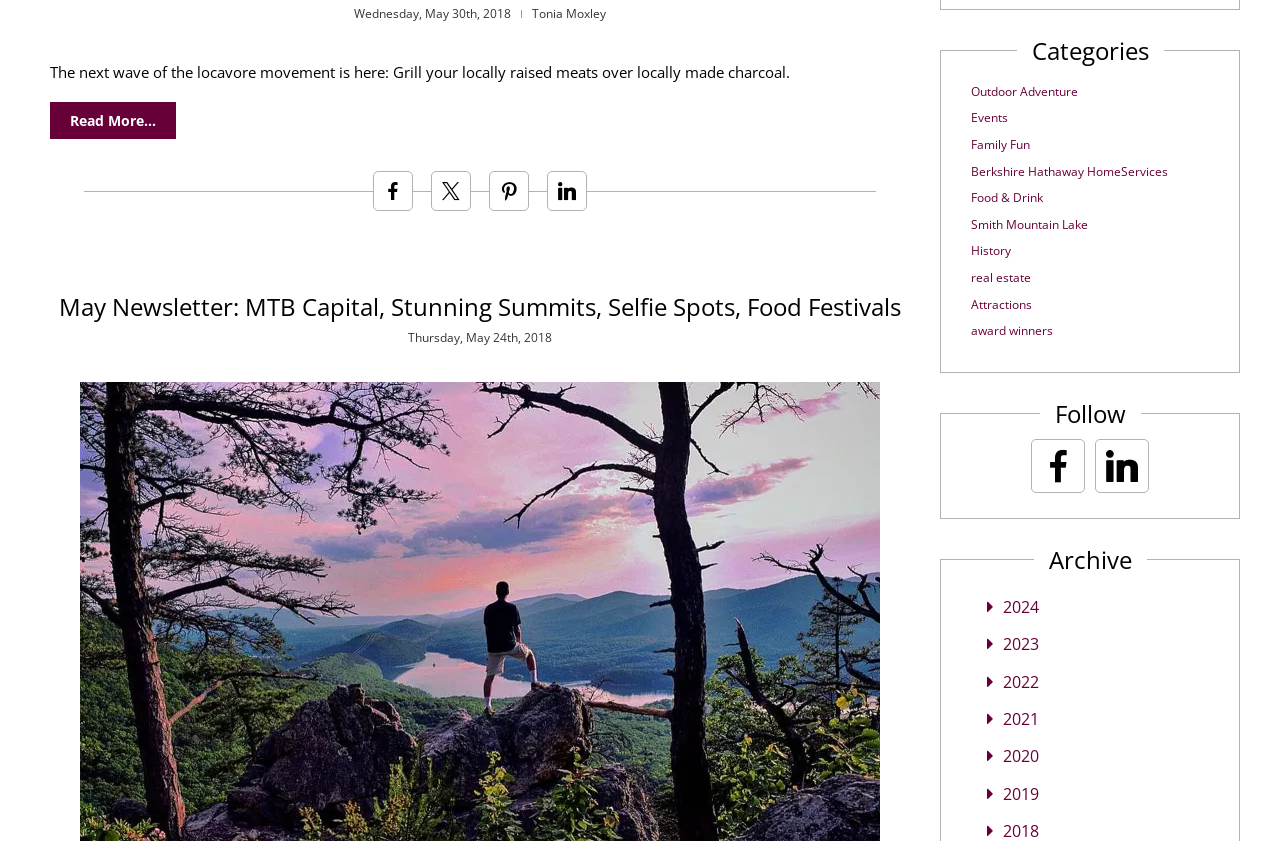Identify the bounding box for the UI element that is described as follows: "E-mail: info@faithelectricm.com".

None